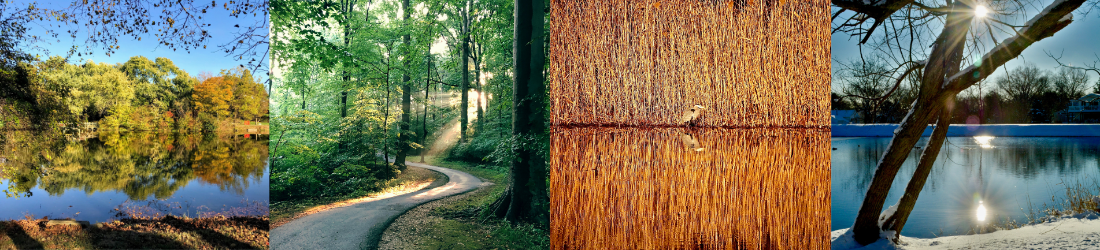Provide your answer to the question using just one word or phrase: What is the atmosphere in the second segment?

Serene and inviting